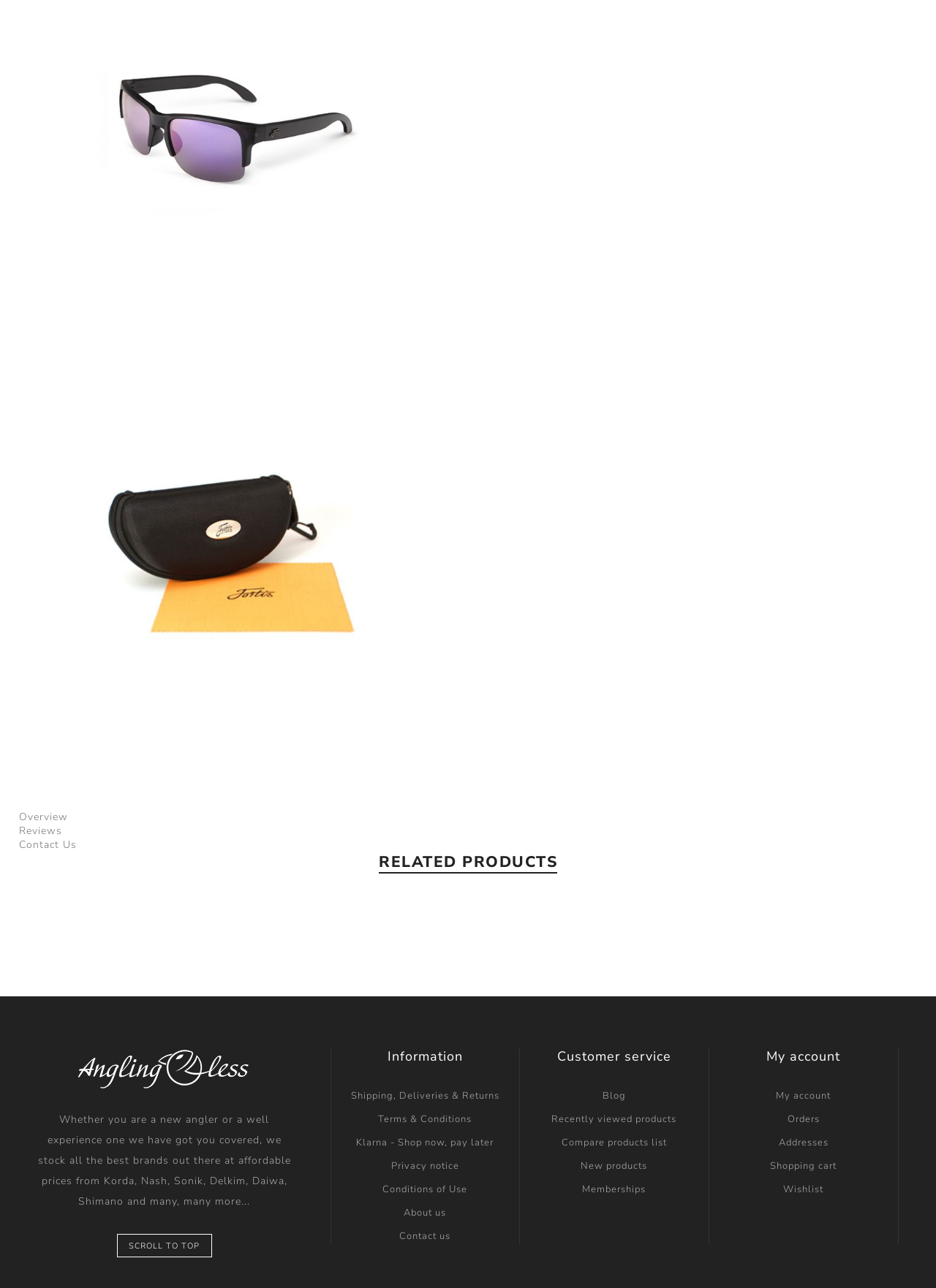How many social media links are there at the bottom of the webpage?
Using the image, give a concise answer in the form of a single word or short phrase.

5